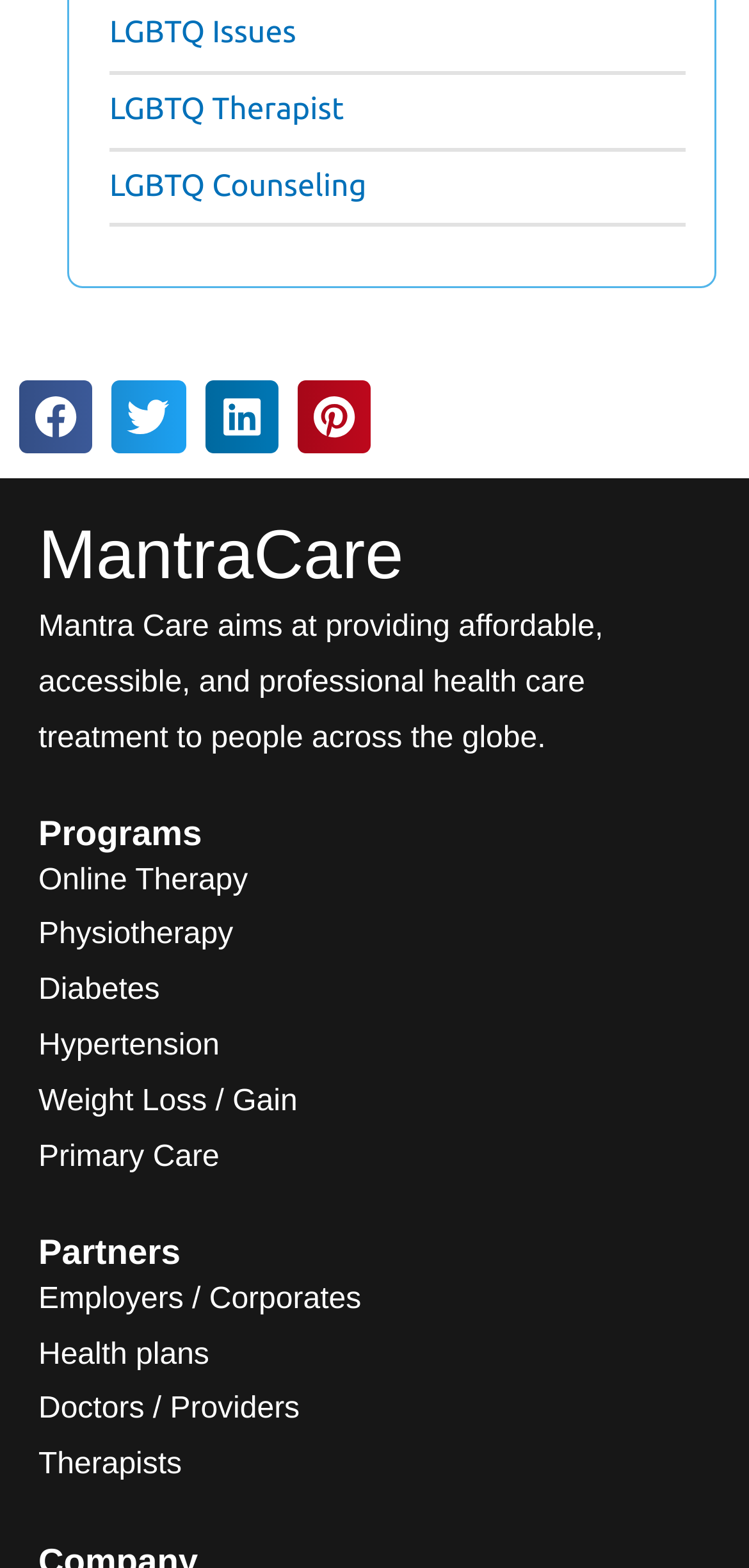What is the first program listed?
Answer briefly with a single word or phrase based on the image.

Online Therapy